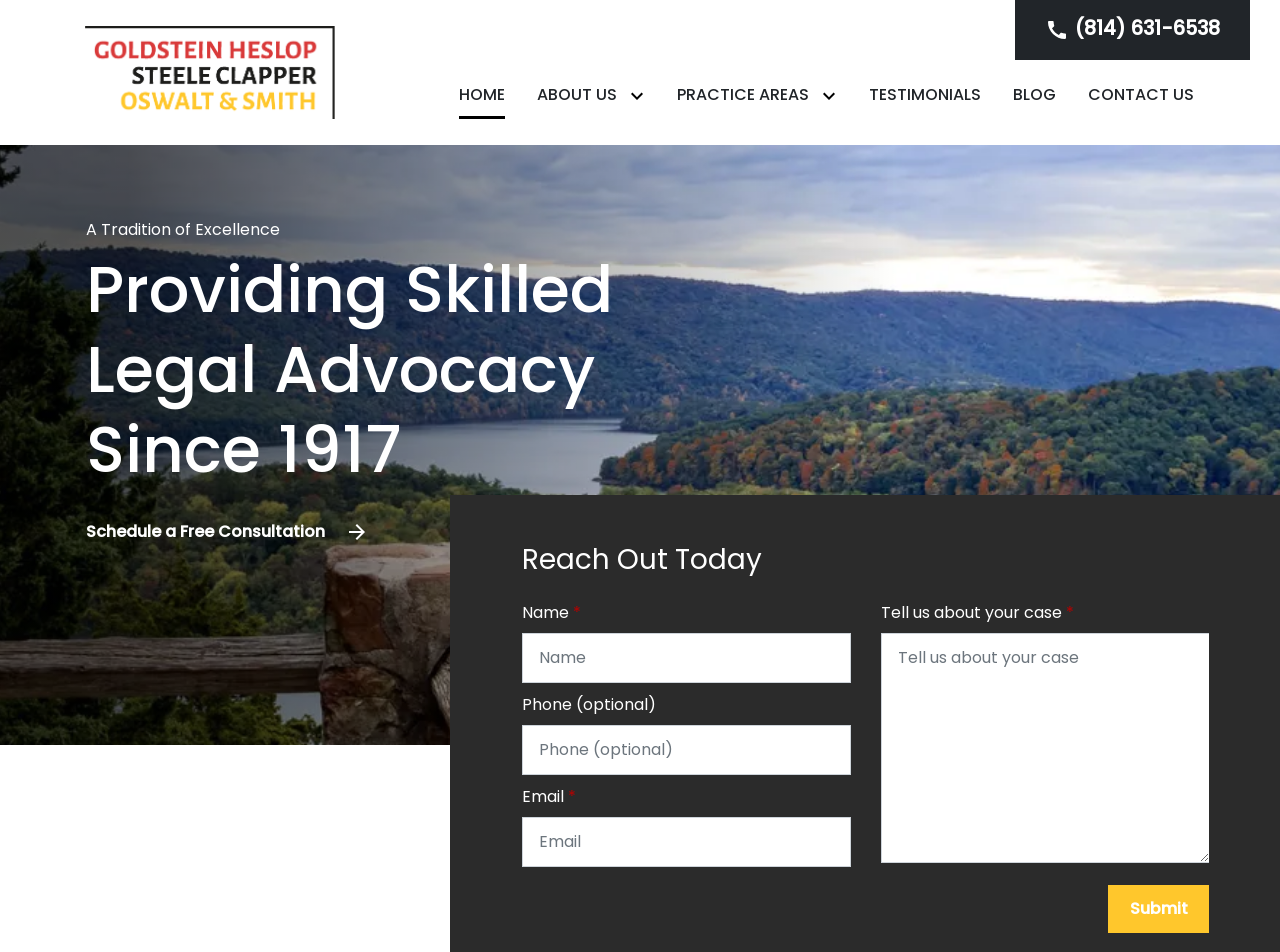Find and generate the main title of the webpage.

Personal Injury & Estate Administration Attorneys in Altoona, Pennsylvania